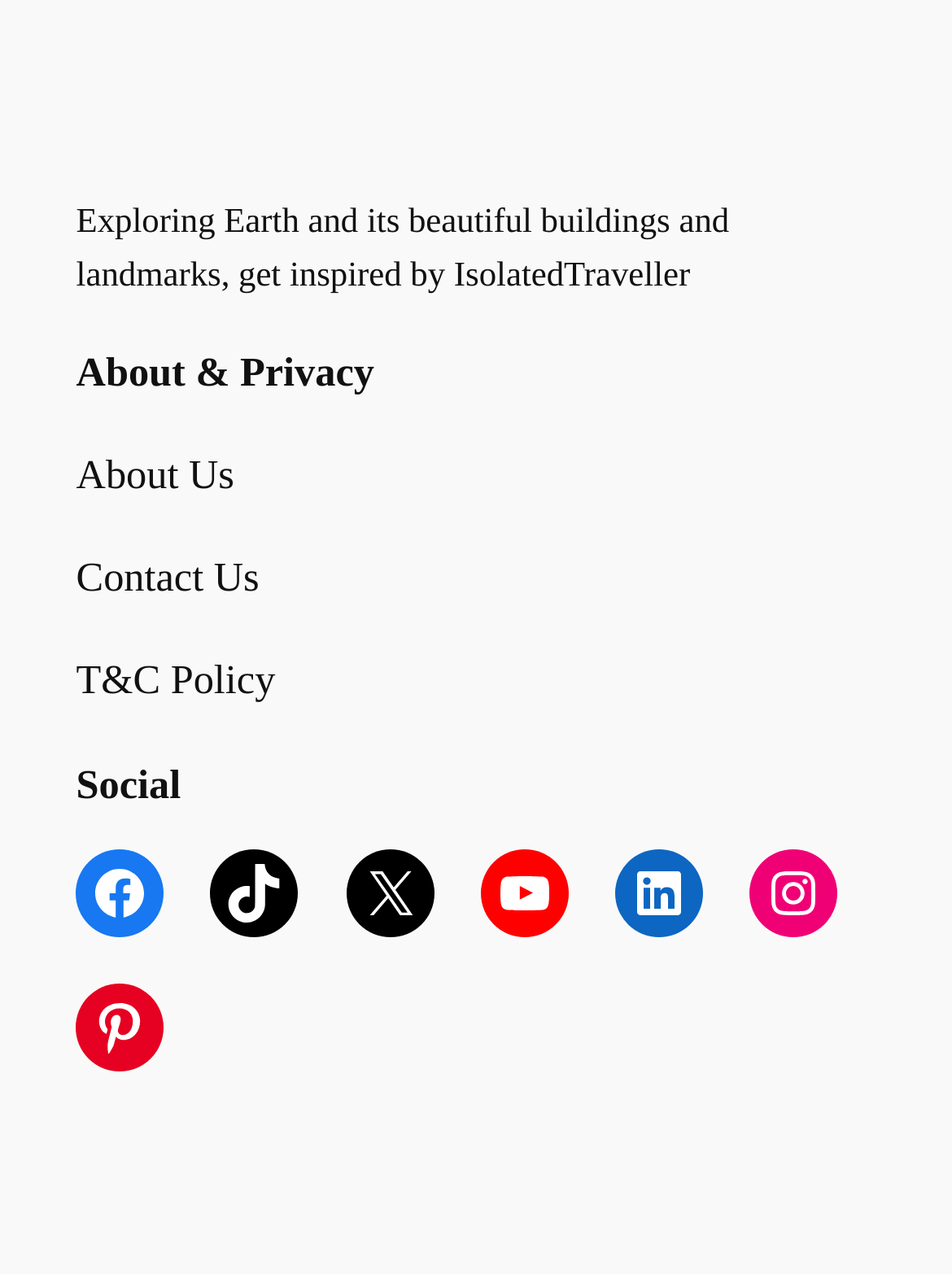Answer with a single word or phrase: 
How many social media links are there?

7